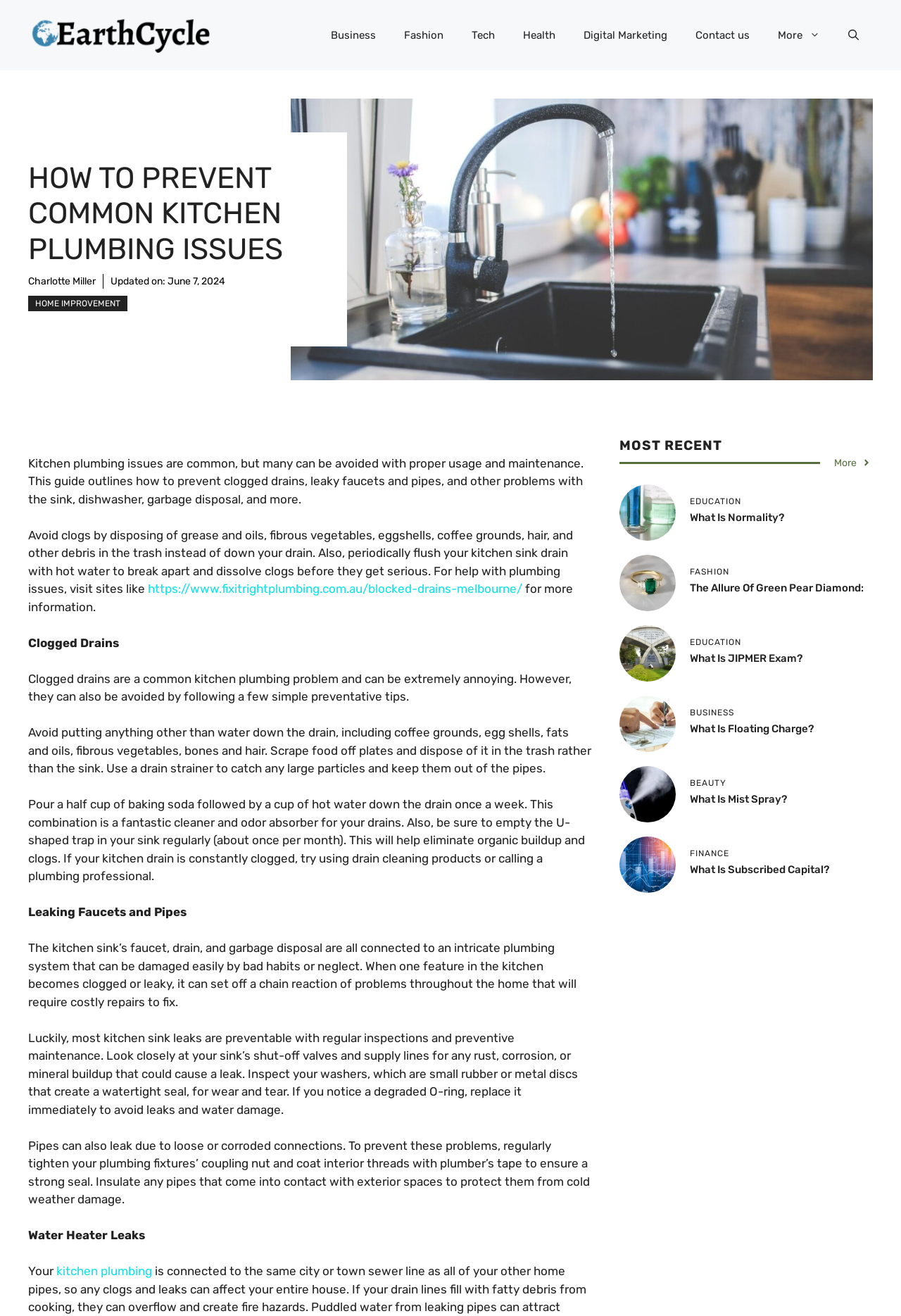Utilize the information from the image to answer the question in detail:
What is the recommended frequency for emptying the U-shaped trap in the sink?

The webpage suggests emptying the U-shaped trap in the sink regularly, about once a month, to help eliminate organic buildup and clogs.